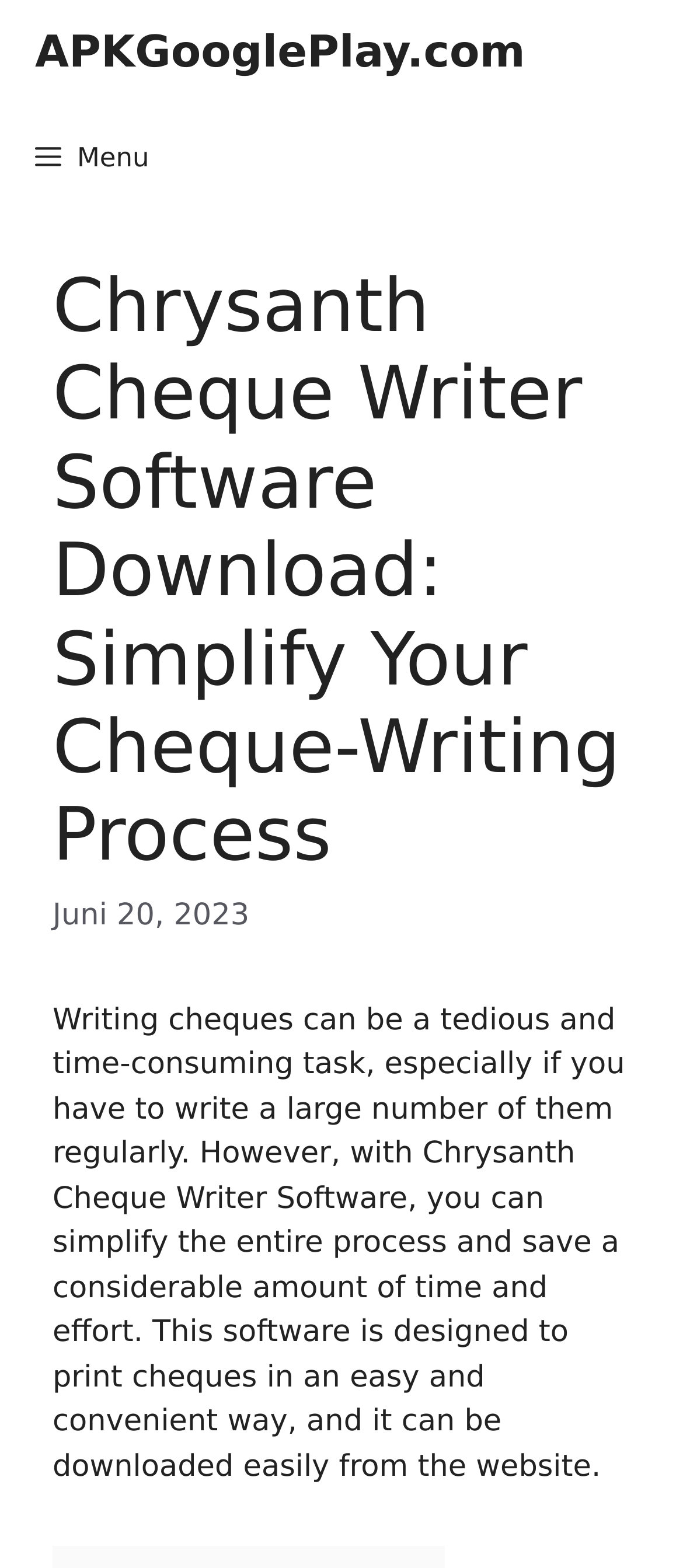What is the website's domain name?
Provide a detailed and well-explained answer to the question.

The navigation element at the top of the webpage contains a link with the text 'APKGooglePlay.com', which is the domain name of the website.